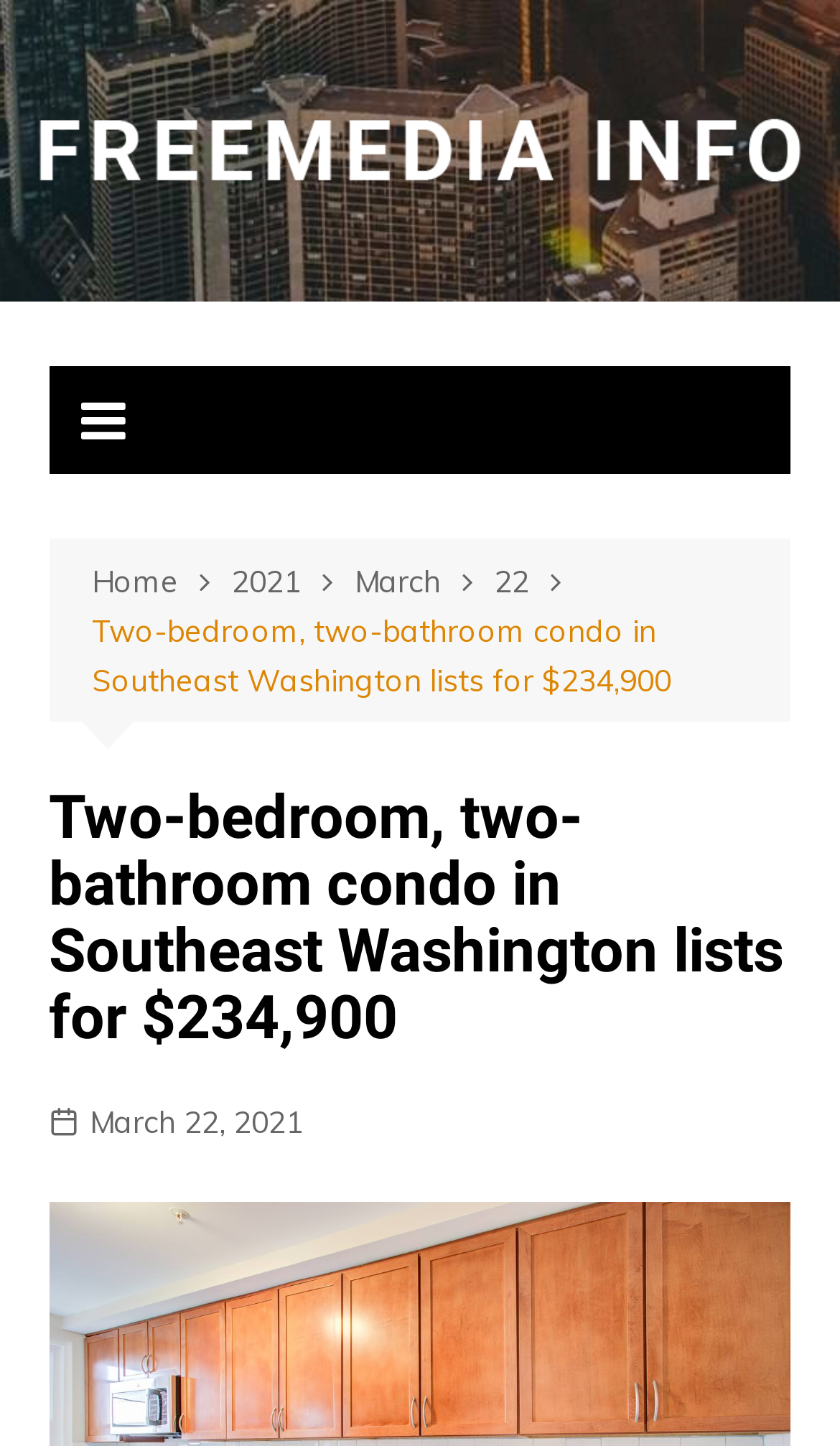What is the type of the condo?
Answer the question with a thorough and detailed explanation.

The type of the condo can be inferred from the heading element which says 'Two-bedroom, two-bathroom condo in Southeast Washington lists for $234,900'. This heading element is a child of the root element and has a bounding box with y1 coordinate 0.544, indicating it is located near the top of the page.